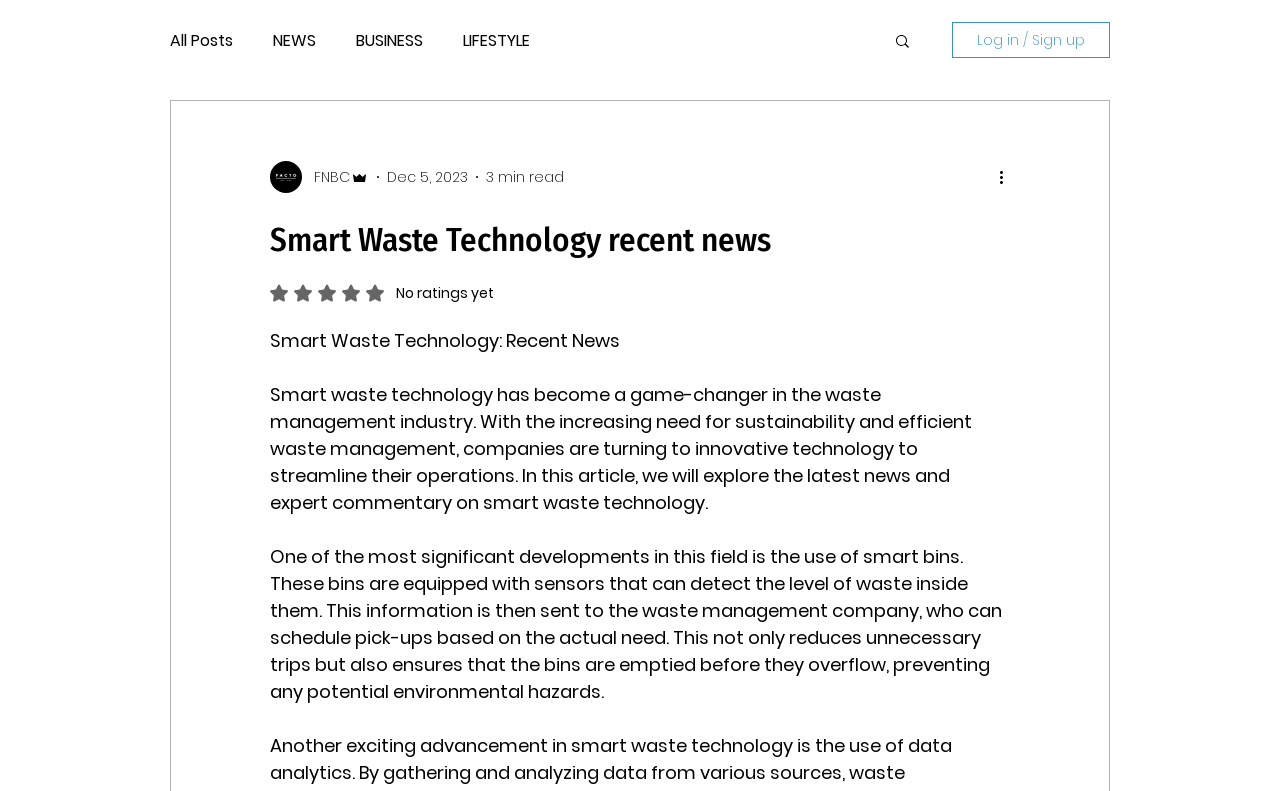Find the bounding box coordinates of the area to click in order to follow the instruction: "Log in or sign up".

[0.744, 0.028, 0.867, 0.073]